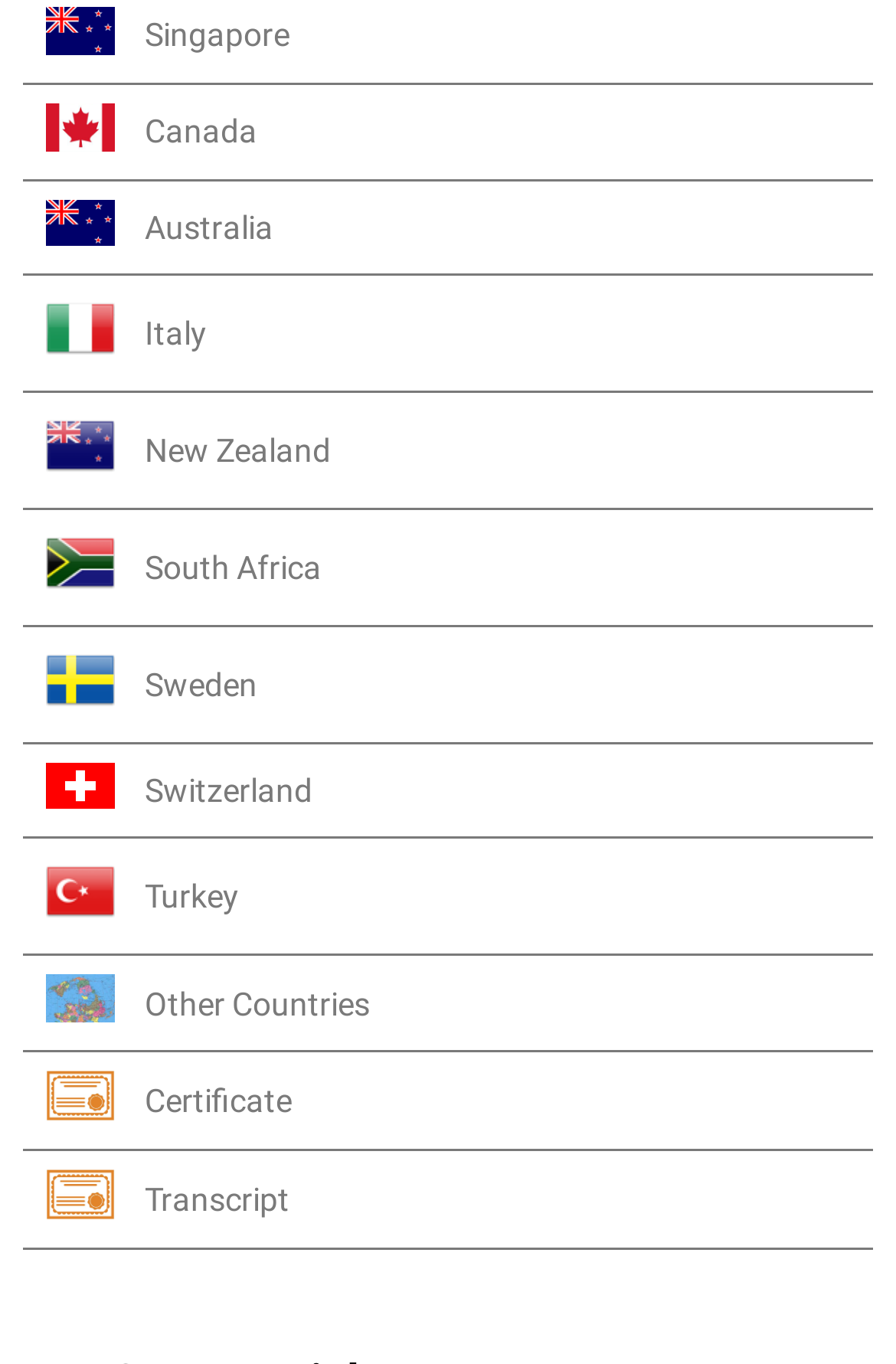What is the last country listed on the webpage?
Offer a detailed and full explanation in response to the question.

By examining the links on the webpage, I can see that the last country listed is Turkey, which is followed by 'Other Countries'.